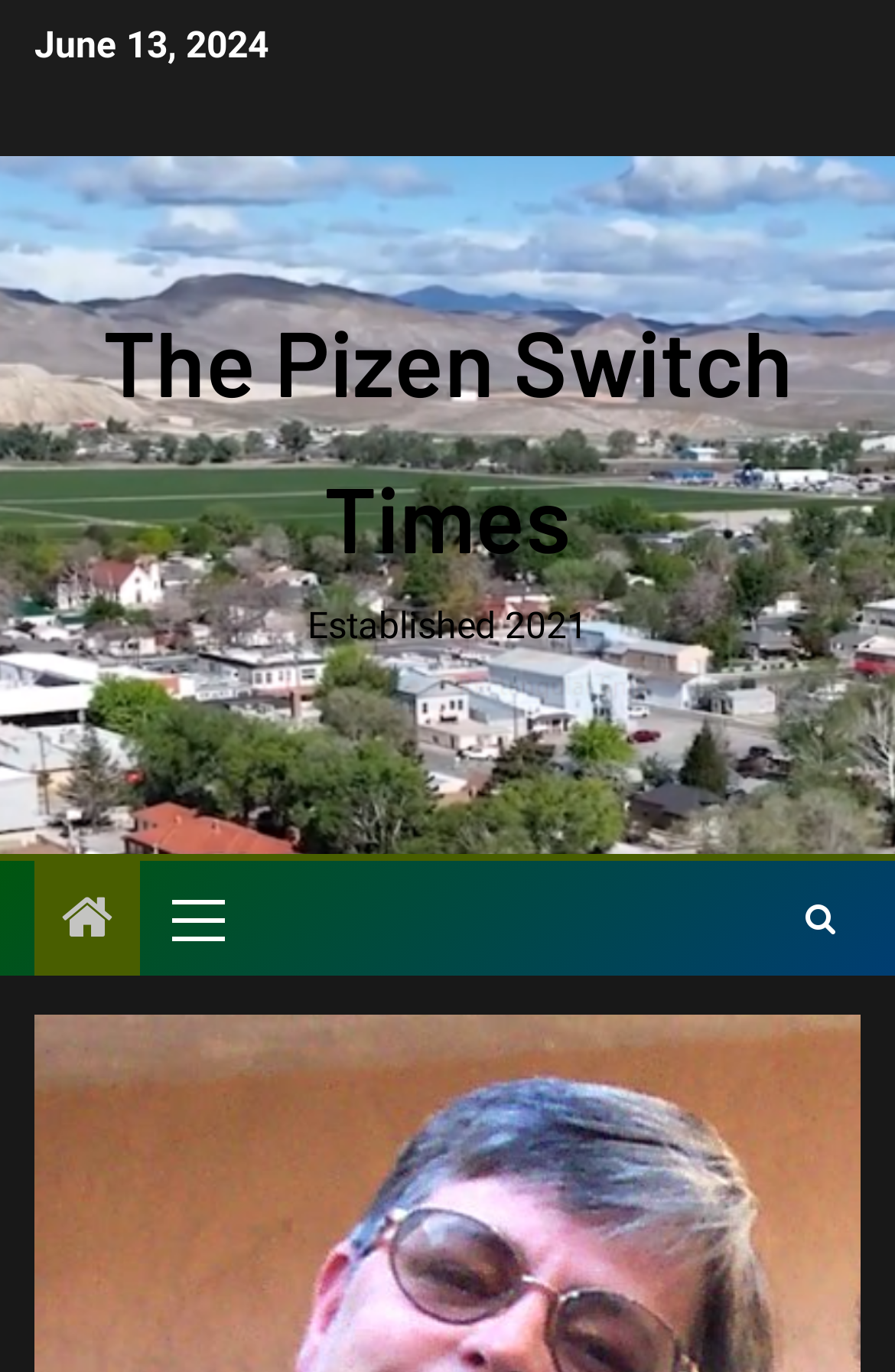Consider the image and give a detailed and elaborate answer to the question: 
What is the year the publication was established?

I found the text 'Established 2021' on the webpage, which is located near the publication name, indicated by the bounding box coordinates [0.344, 0.441, 0.656, 0.472]. This suggests that the publication was established in 2021.